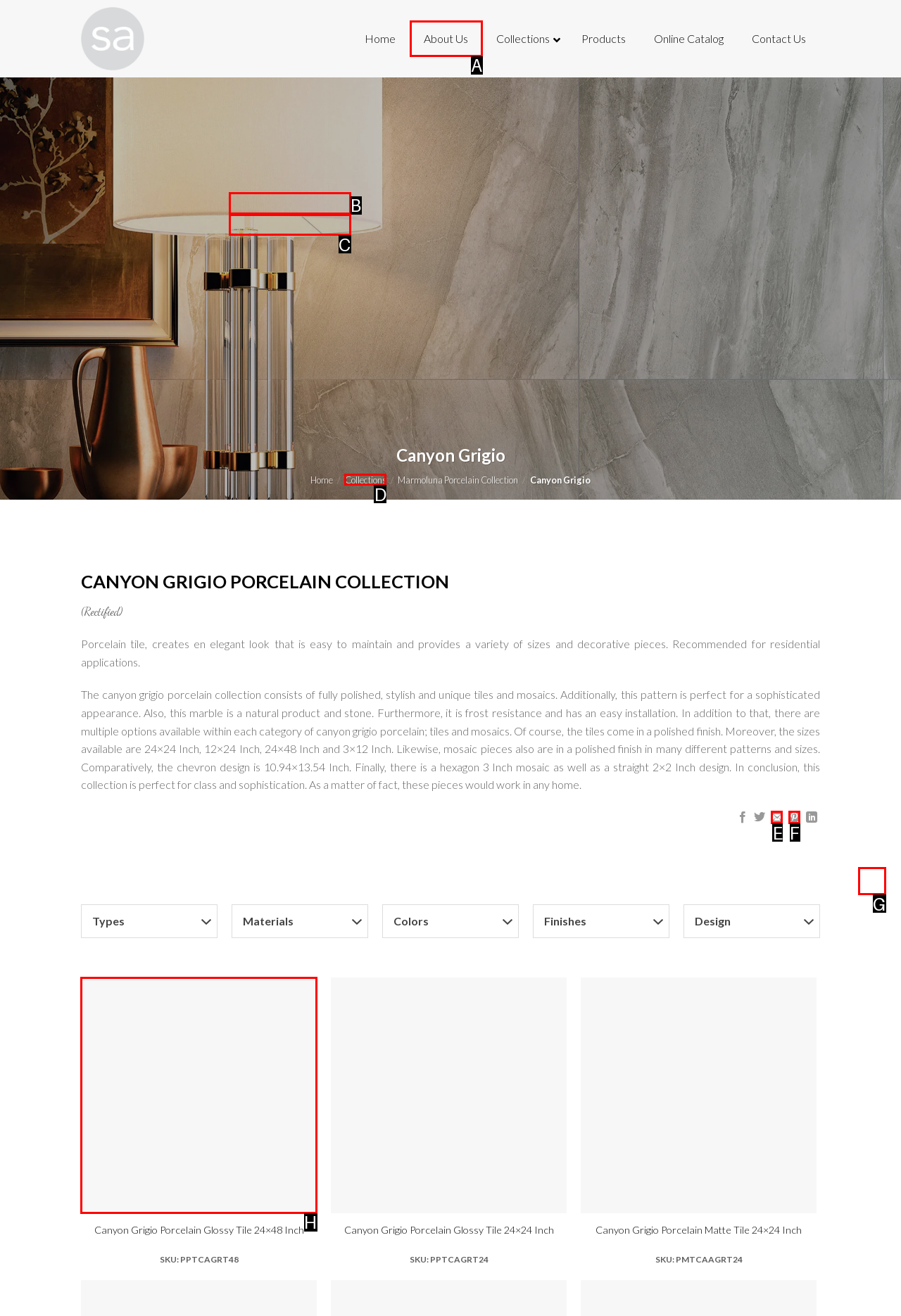To complete the task: Go to the 'Shop' page, select the appropriate UI element to click. Respond with the letter of the correct option from the given choices.

None